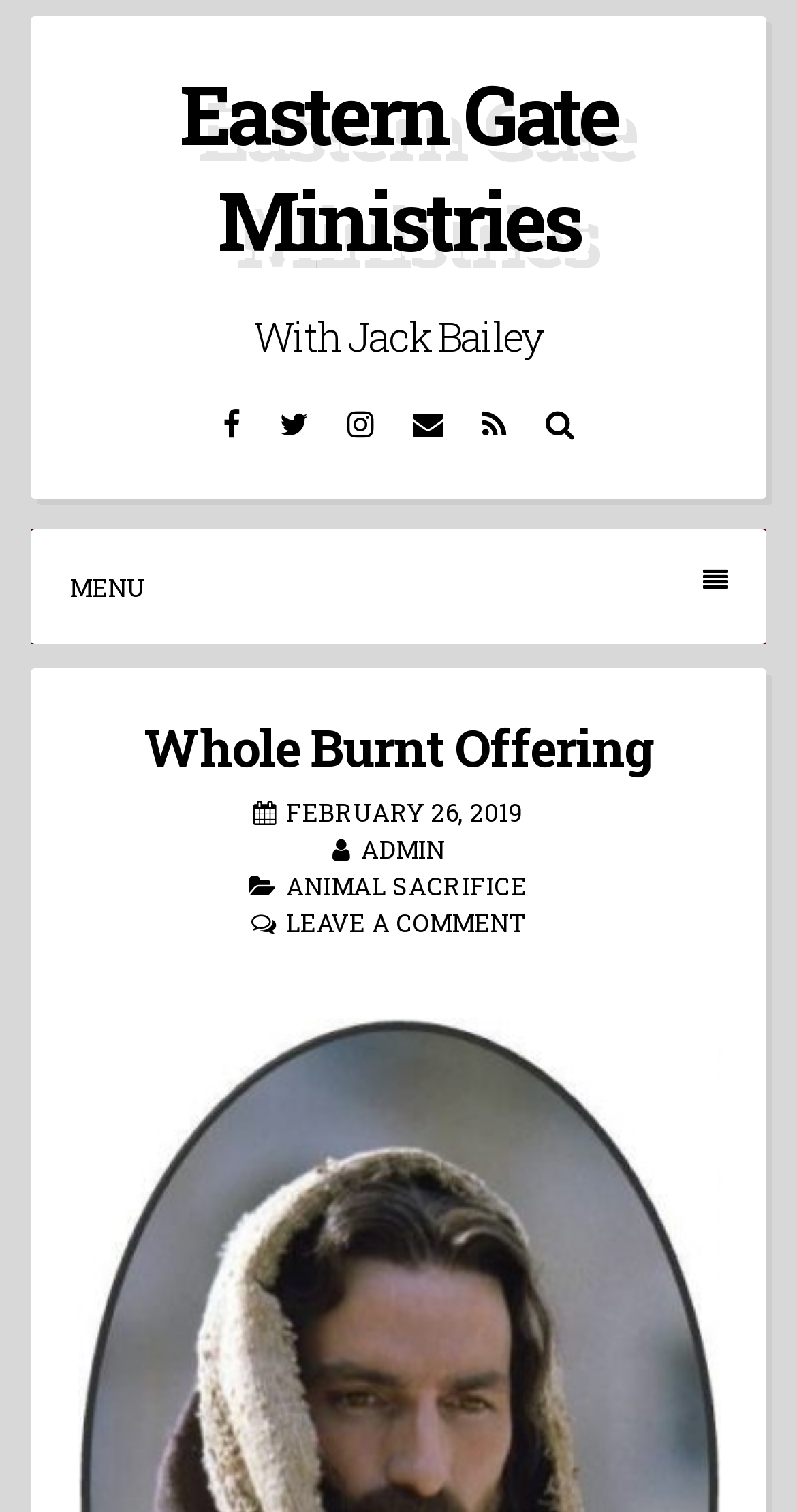Please respond to the question using a single word or phrase:
What is the date of the Whole Burnt Offering?

FEBRUARY 26, 2019